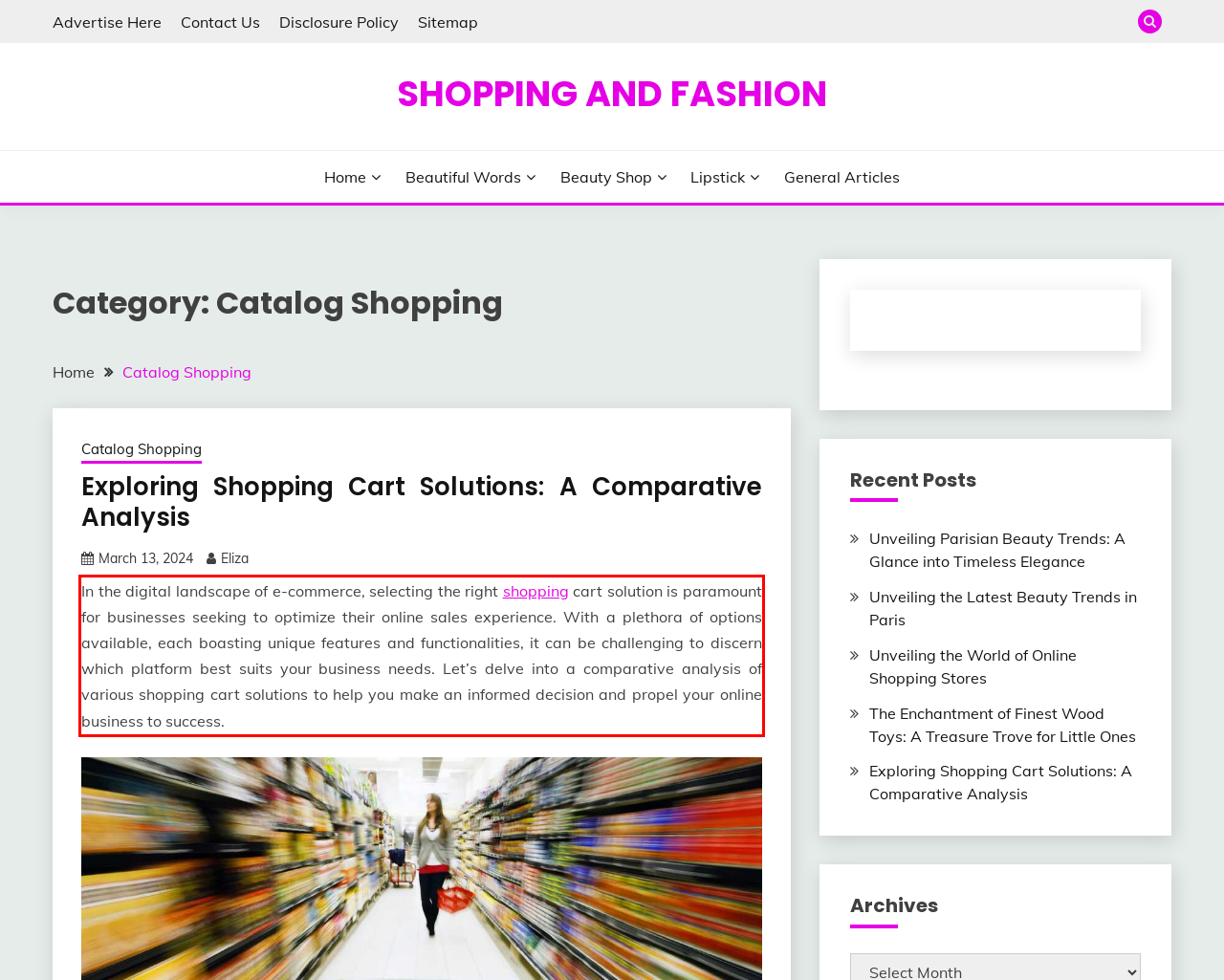Review the webpage screenshot provided, and perform OCR to extract the text from the red bounding box.

In the digital landscape of e-commerce, selecting the right shopping cart solution is paramount for businesses seeking to optimize their online sales experience. With a plethora of options available, each boasting unique features and functionalities, it can be challenging to discern which platform best suits your business needs. Let’s delve into a comparative analysis of various shopping cart solutions to help you make an informed decision and propel your online business to success.